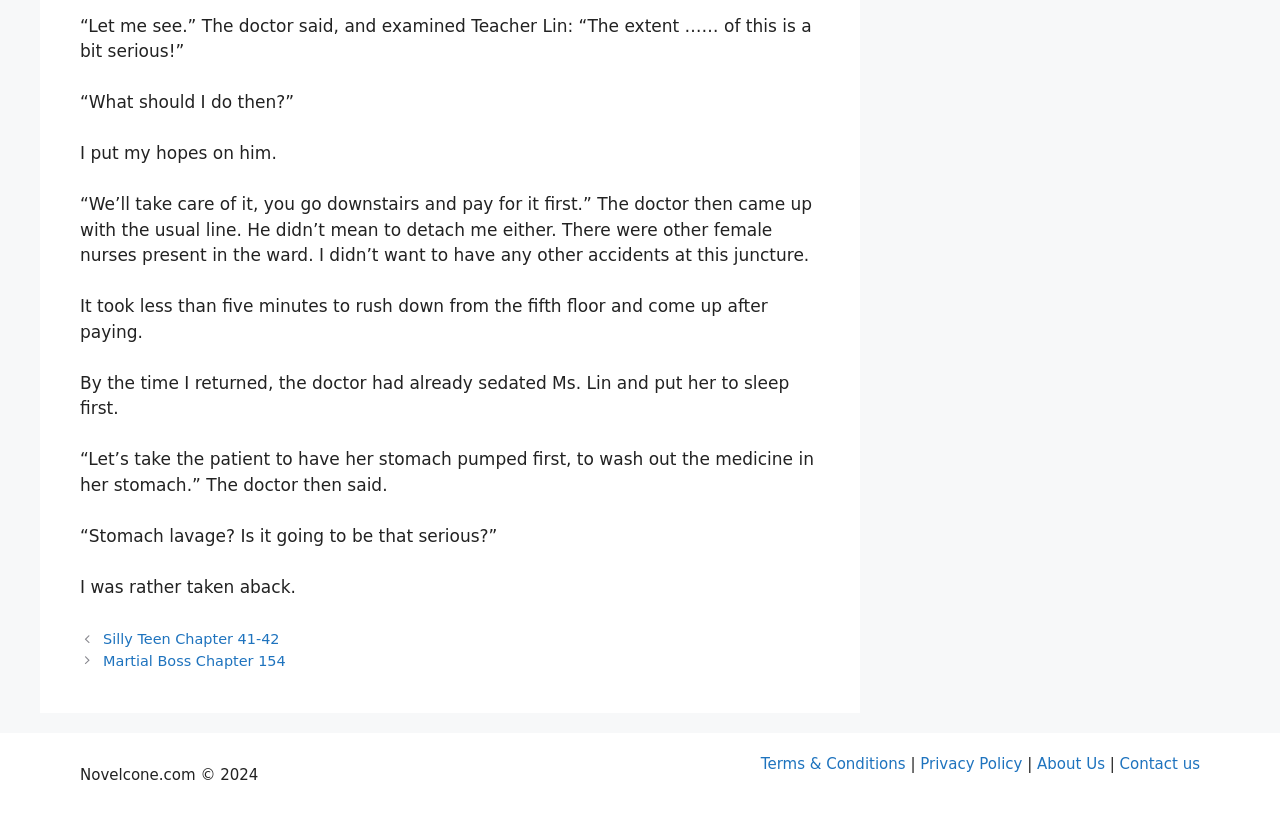Refer to the image and provide an in-depth answer to the question: 
What is the chapter number of 'Martial Boss'?

In the 'Posts' section, there is a link to 'Martial Boss Chapter 154', which indicates that the chapter number of 'Martial Boss' is 154.